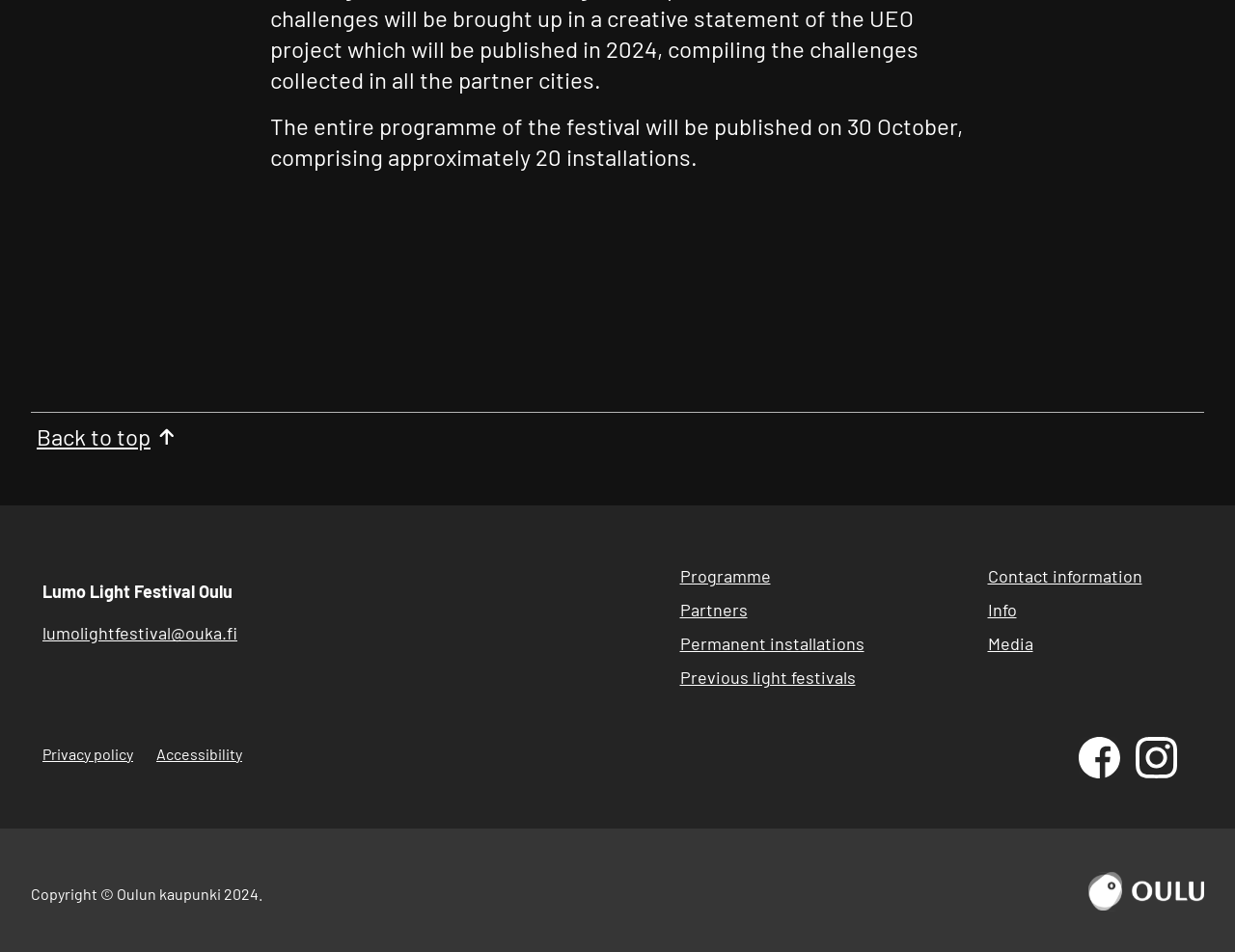Identify the bounding box coordinates of the section to be clicked to complete the task described by the following instruction: "View programme". The coordinates should be four float numbers between 0 and 1, formatted as [left, top, right, bottom].

[0.55, 0.594, 0.624, 0.616]